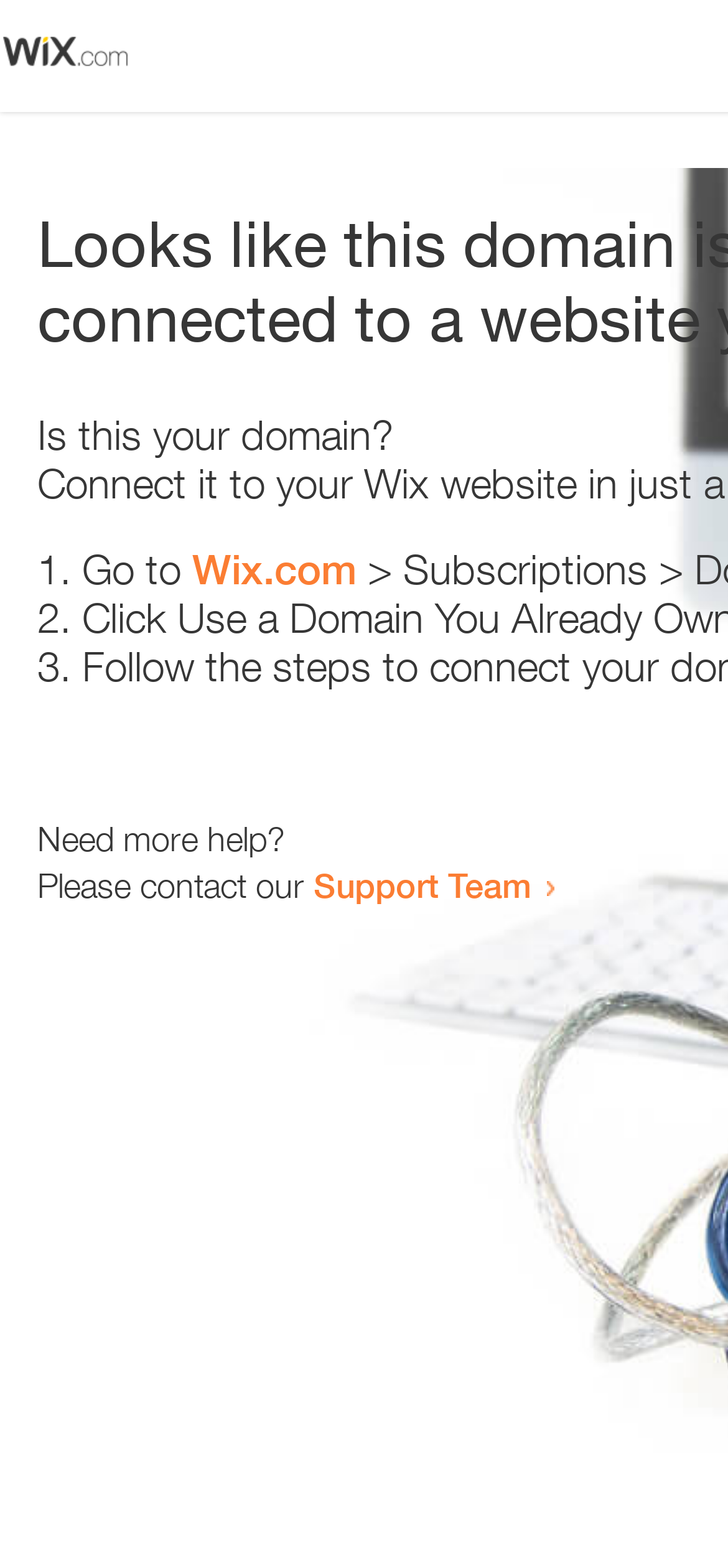What is the question being asked at the top of the page?
Refer to the image and provide a concise answer in one word or phrase.

Is this your domain?